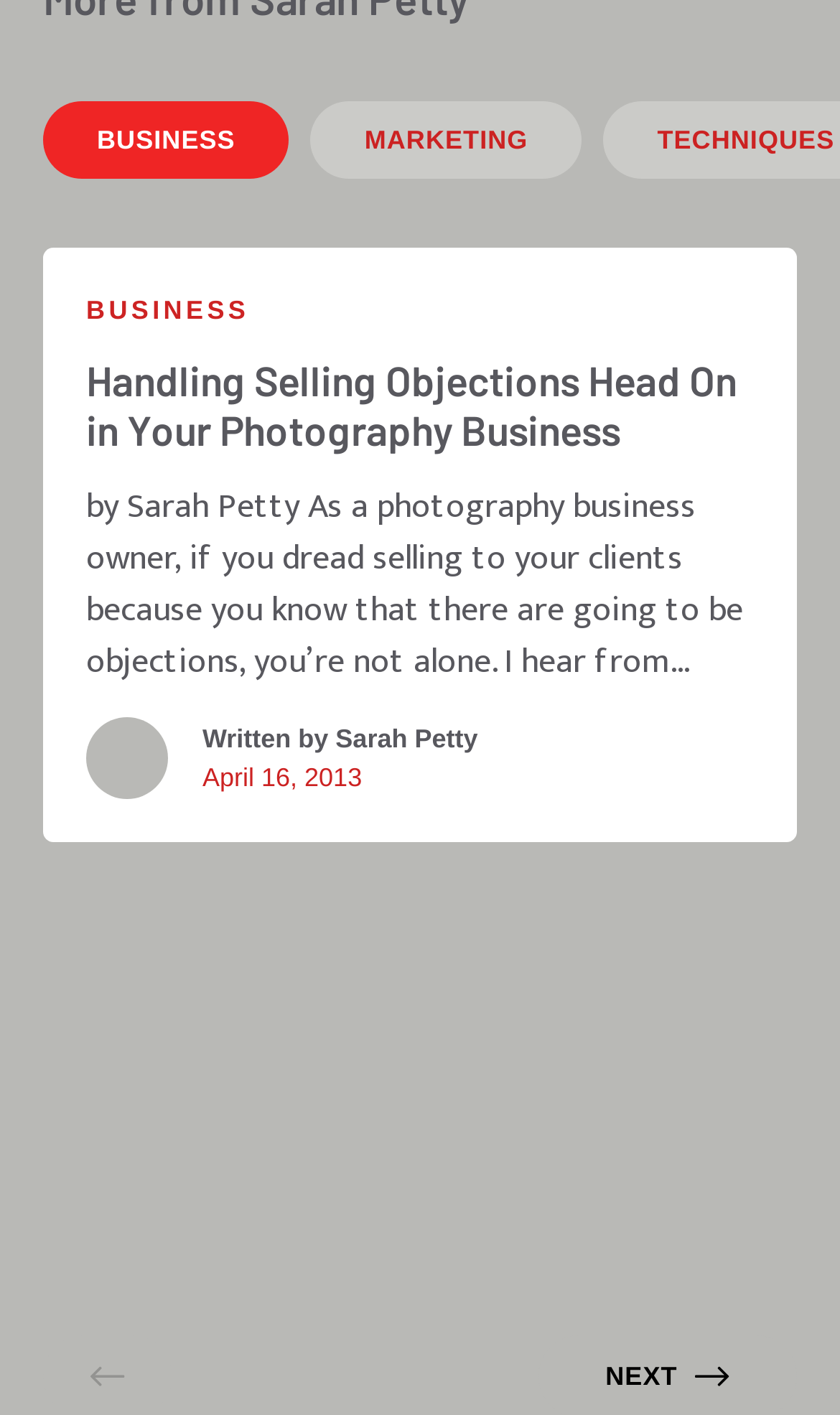What is the title of the article?
Refer to the image and give a detailed answer to the query.

I found the heading element with the text 'Handling Selling Objections Head On in Your Photography Business', which is the title of the article.